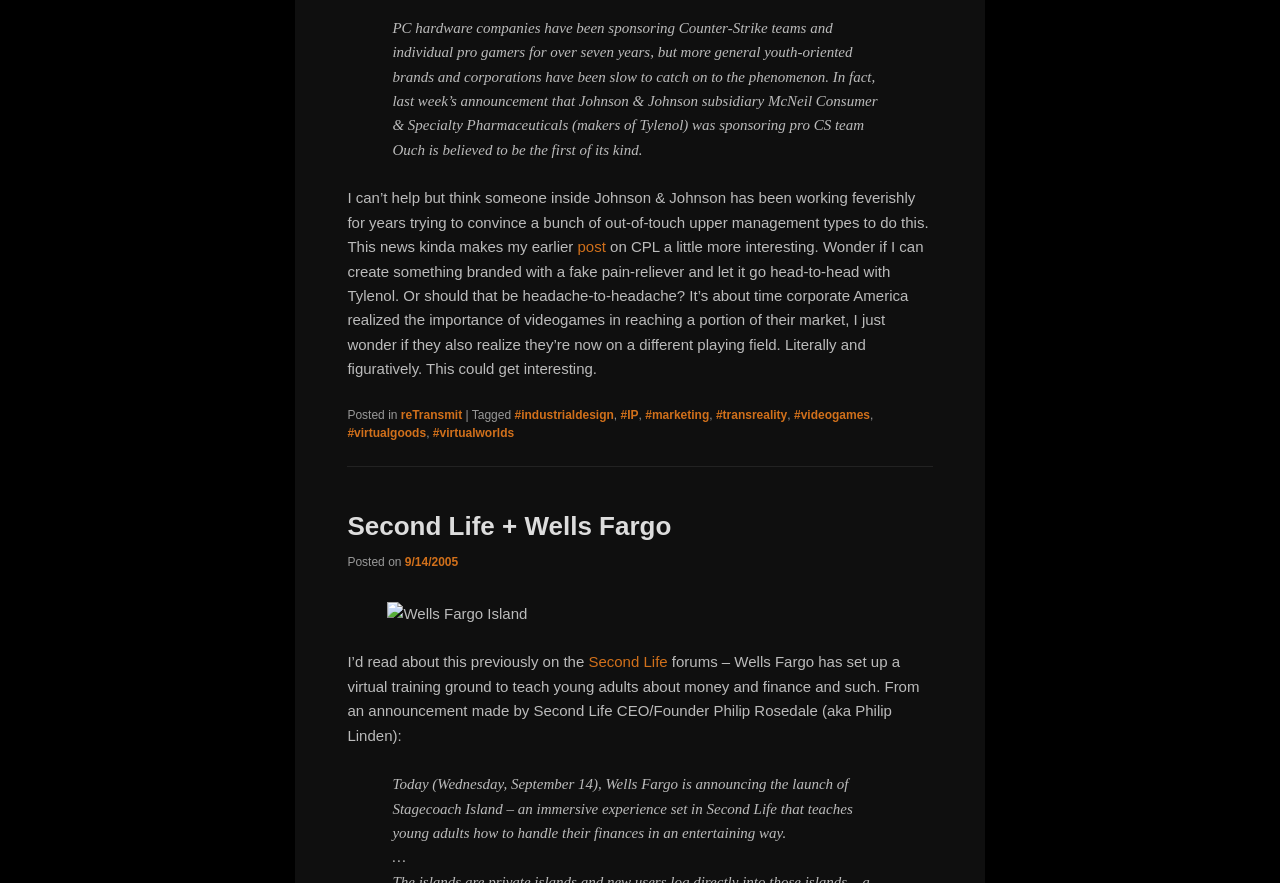What is the name of the virtual training ground?
Look at the screenshot and give a one-word or phrase answer.

Stagecoach Island